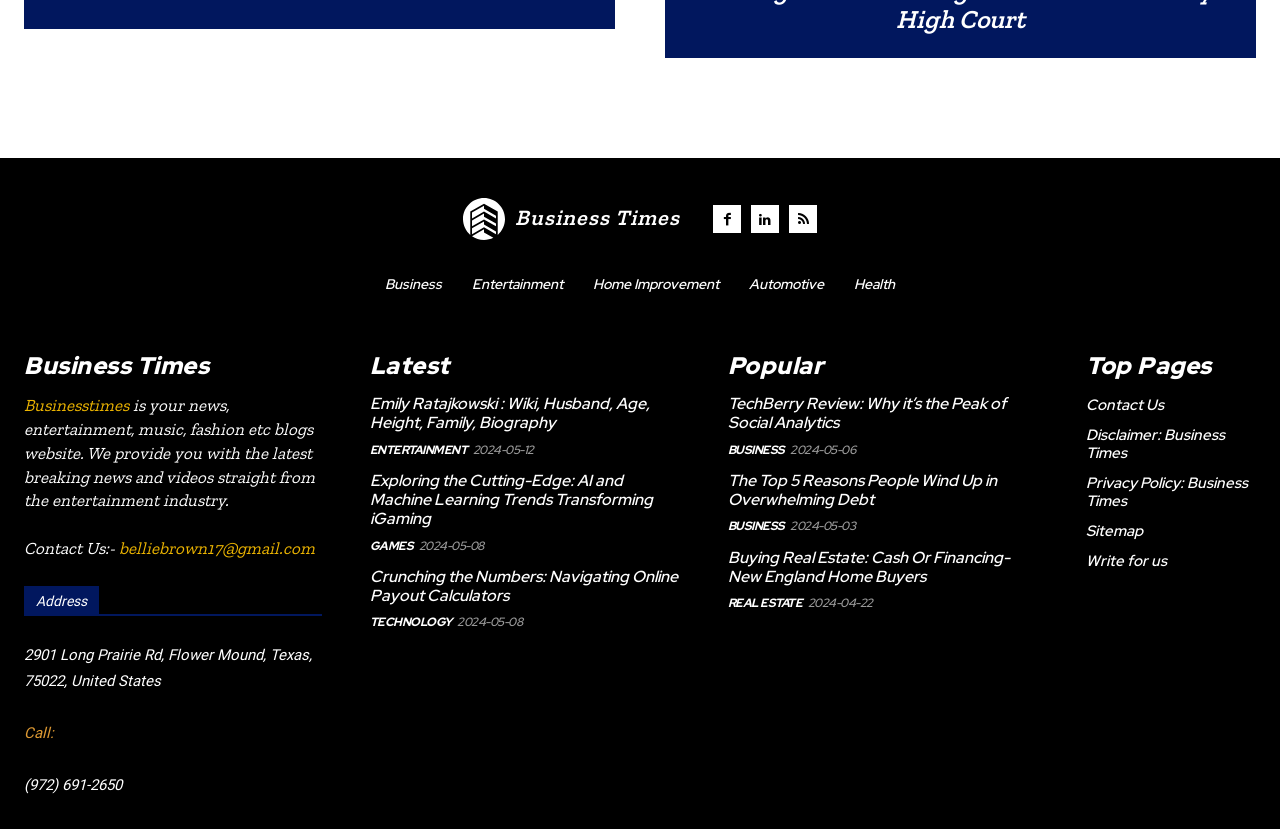Bounding box coordinates should be in the format (top-left x, top-left y, bottom-right x, bottom-right y) and all values should be floating point numbers between 0 and 1. Determine the bounding box coordinate for the UI element described as: Contact Us

[0.849, 0.447, 0.981, 0.468]